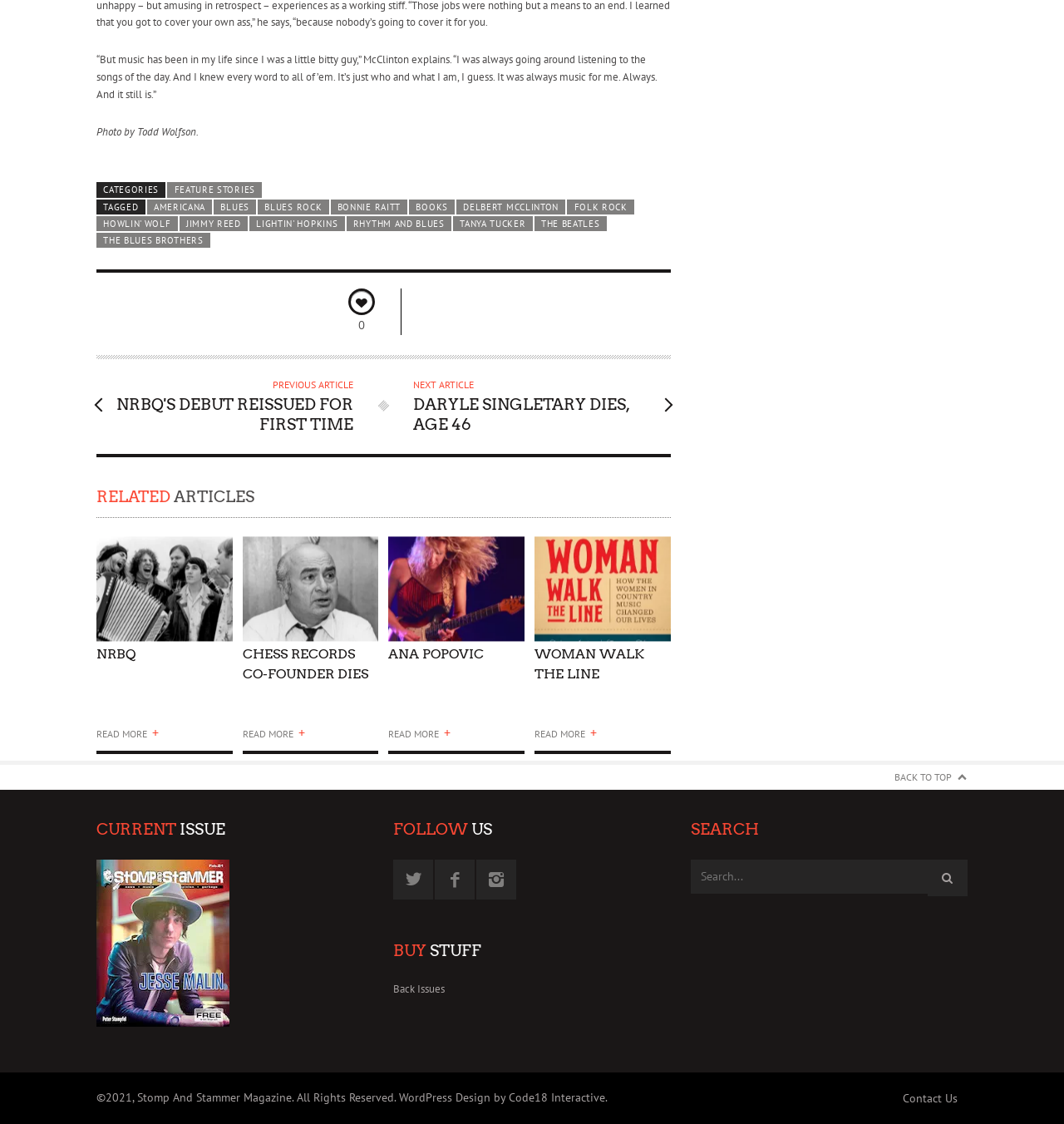Provide the bounding box coordinates of the HTML element this sentence describes: "WordPress Design by Code18 Interactive". The bounding box coordinates consist of four float numbers between 0 and 1, i.e., [left, top, right, bottom].

[0.375, 0.97, 0.569, 0.983]